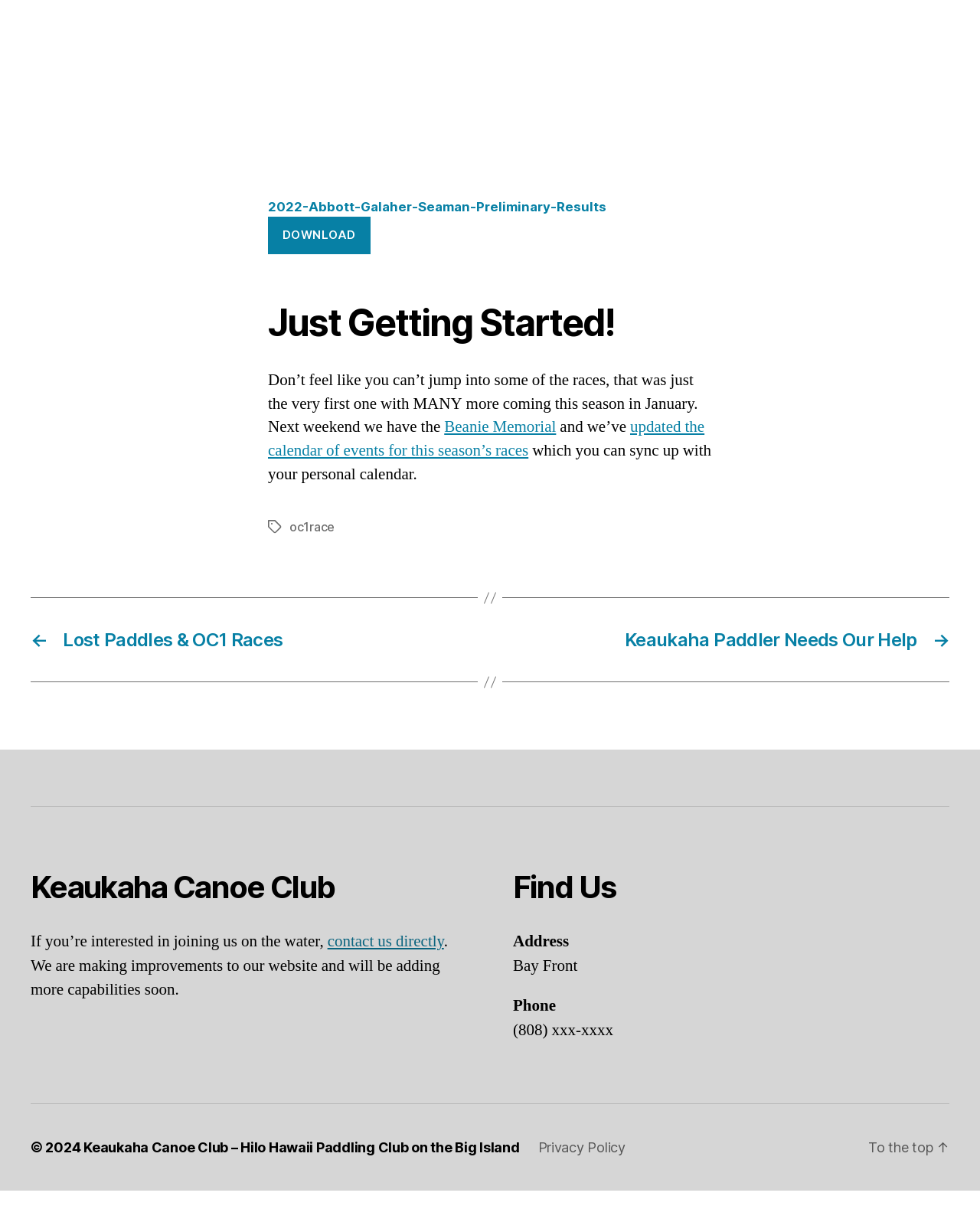Highlight the bounding box coordinates of the element that should be clicked to carry out the following instruction: "download a file". The coordinates must be given as four float numbers ranging from 0 to 1, i.e., [left, top, right, bottom].

[0.273, 0.194, 0.378, 0.225]